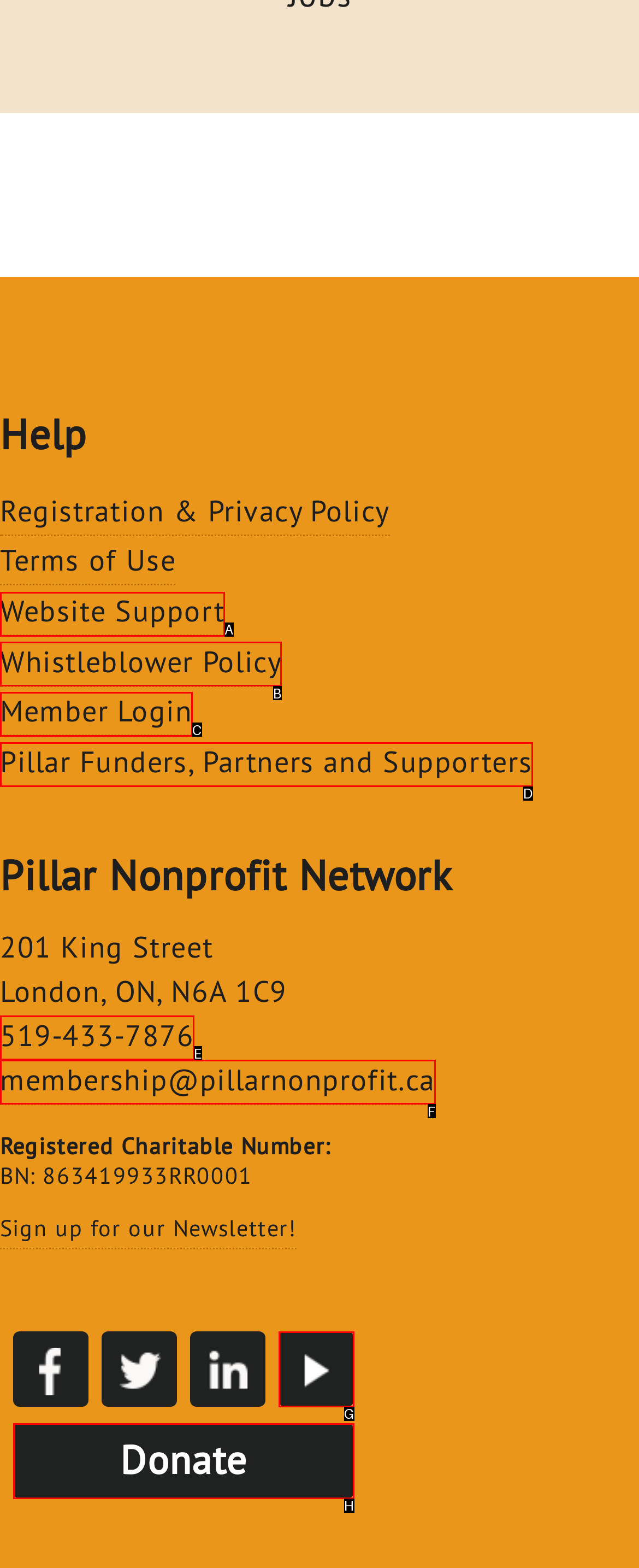Find the option that matches this description: 519-433-7876
Provide the corresponding letter directly.

E